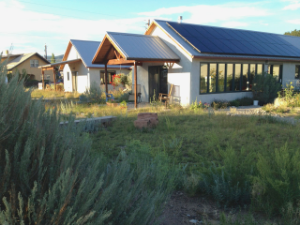What does the image symbolize?
Look at the screenshot and provide an in-depth answer.

The caption states that the image 'symbolizes renewal and change, resonating with themes of personal growth and adaptation', which suggests that the image represents a transformation or a new beginning in the owner's life.